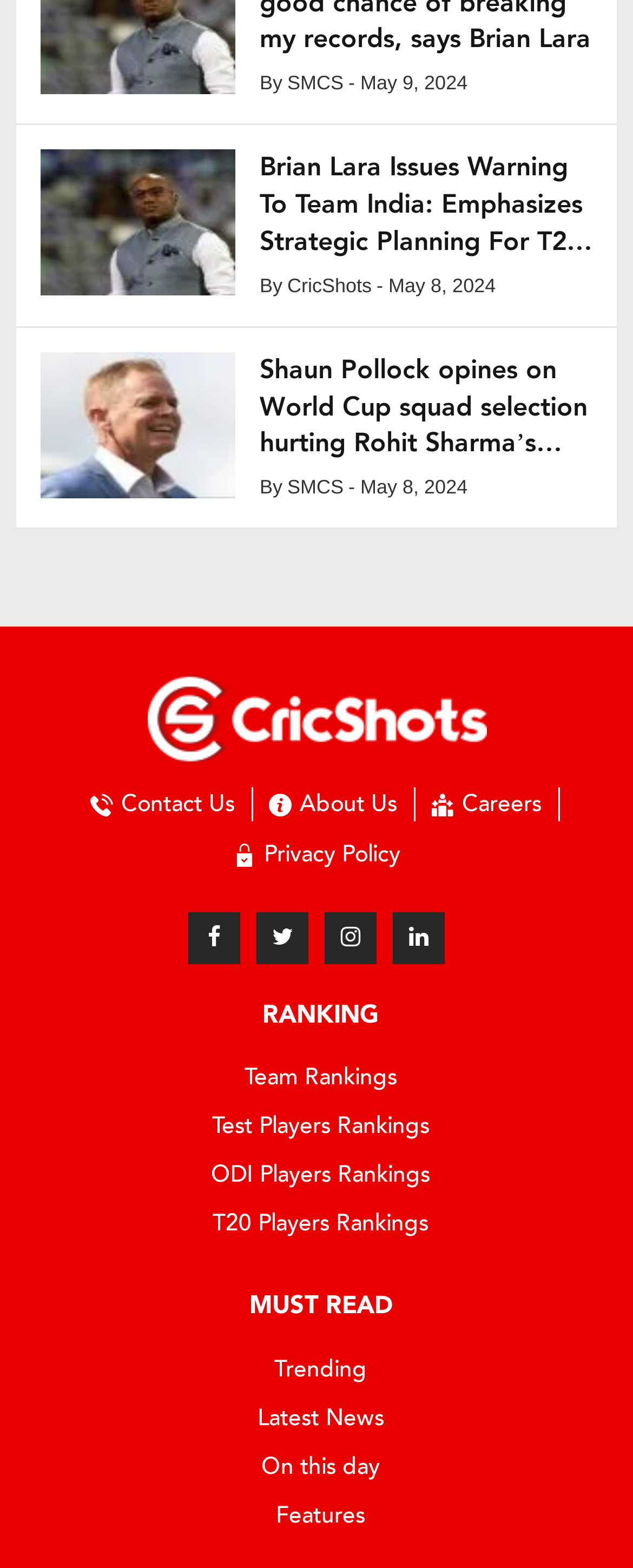Please find the bounding box coordinates of the section that needs to be clicked to achieve this instruction: "View the Team Rankings page".

[0.038, 0.677, 0.974, 0.698]